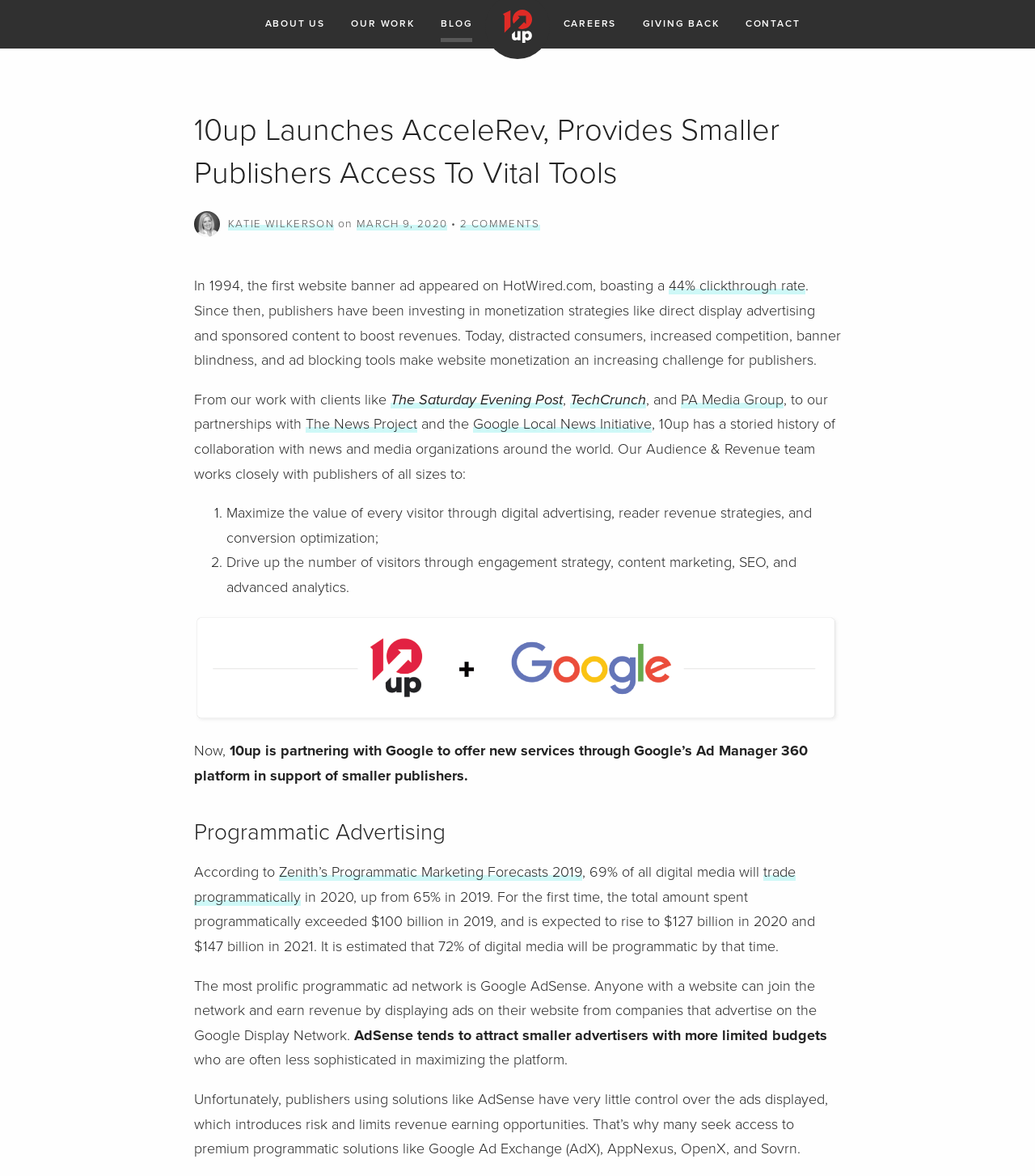Explain the contents of the webpage comprehensively.

This webpage is about 10up, a company that provides services to publishers. At the top of the page, there is a navigation menu with links to "ABOUT US", "OUR WORK", "BLOG", "CAREERS", "GIVING BACK", and "CONTACT". Below the navigation menu, there is a large heading that reads "10up Launches AcceleRev, Provides Smaller Publishers Access To Vital Tools". 

To the left of the heading, there is an image, and below the heading, there is a section with an avatar photo of Katie Wilkerson, a link to her name, and a timestamp "MARCH 9, 2020". There are also links to "2 COMMENTS" and a short text "In 1994, the first website banner ad appeared on HotWired.com, boasting a 44% clickthrough rate." 

The main content of the page is divided into several sections. The first section describes the challenges faced by publishers in monetizing their websites, including distracted consumers, increased competition, banner blindness, and ad blocking tools. 

The next section talks about 10up's work with clients like The Saturday Evening Post, TechCrunch, and PA Media Group, and its partnerships with The News Project and the Google Local News Initiative. 

The following section explains that 10up's Audience & Revenue team works closely with publishers to maximize the value of every visitor and drive up the number of visitors. There are two bullet points that describe the team's services, including digital advertising, reader revenue strategies, conversion optimization, engagement strategy, content marketing, SEO, and advanced analytics. 

Below this section, there is an image related to 10up's partnership with Google, and a text that announces 10up's new services through Google's Ad Manager 360 platform in support of smaller publishers. 

The next section is about programmatic advertising, citing a report from Zenith that predicts 69% of all digital media will trade programmatically in 2020. The section also mentions that the total amount spent programmatically exceeded $100 billion in 2019 and is expected to rise to $127 billion in 2020 and $147 billion in 2021. 

Finally, the last section discusses the limitations of Google AdSense, a programmatic ad network that tends to attract smaller advertisers with limited budgets, and how publishers using AdSense have little control over the ads displayed, which introduces risk and limits revenue earning opportunities.